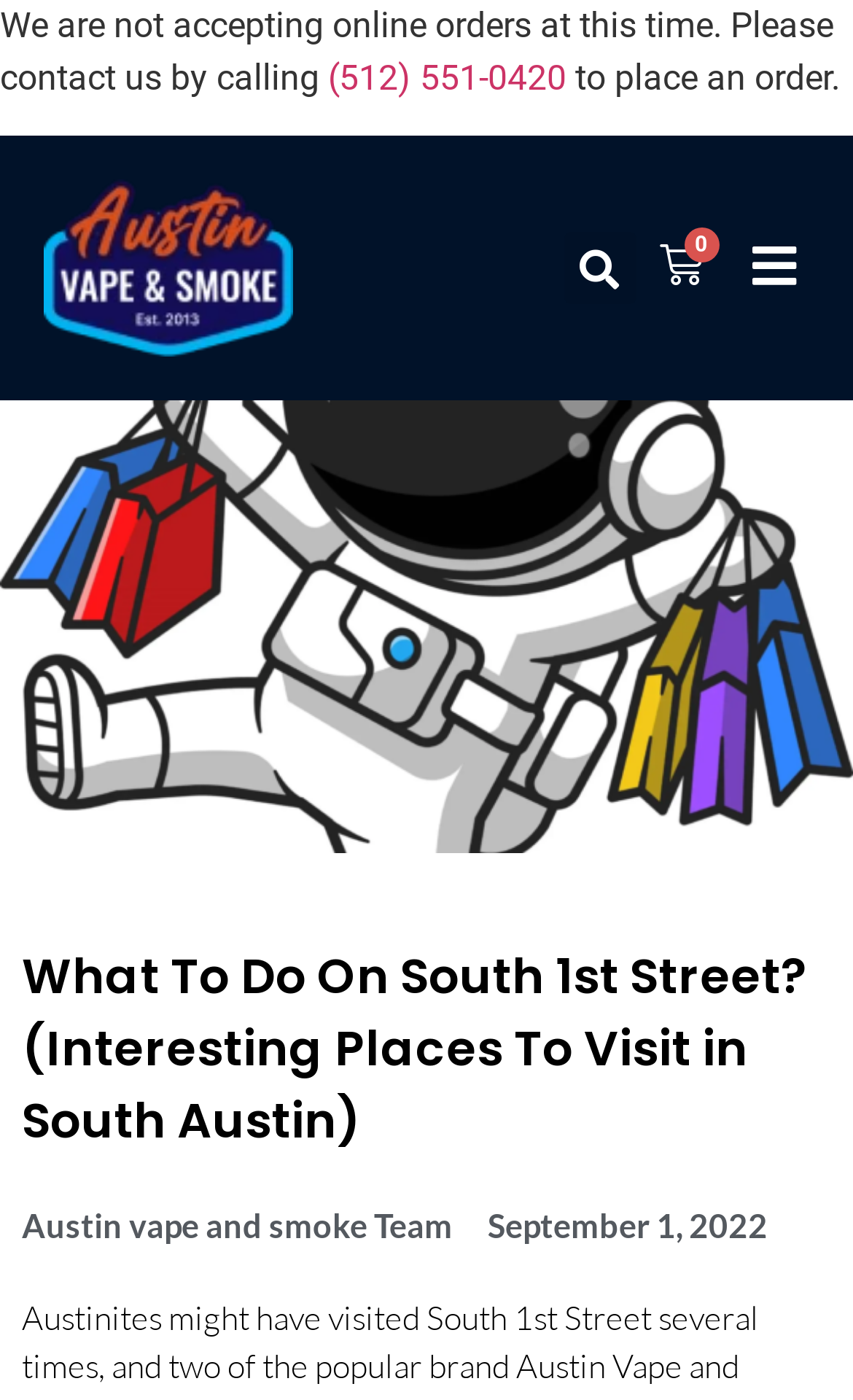Respond to the question below with a single word or phrase:
What is the phone number to place an order?

(512) 551-0420